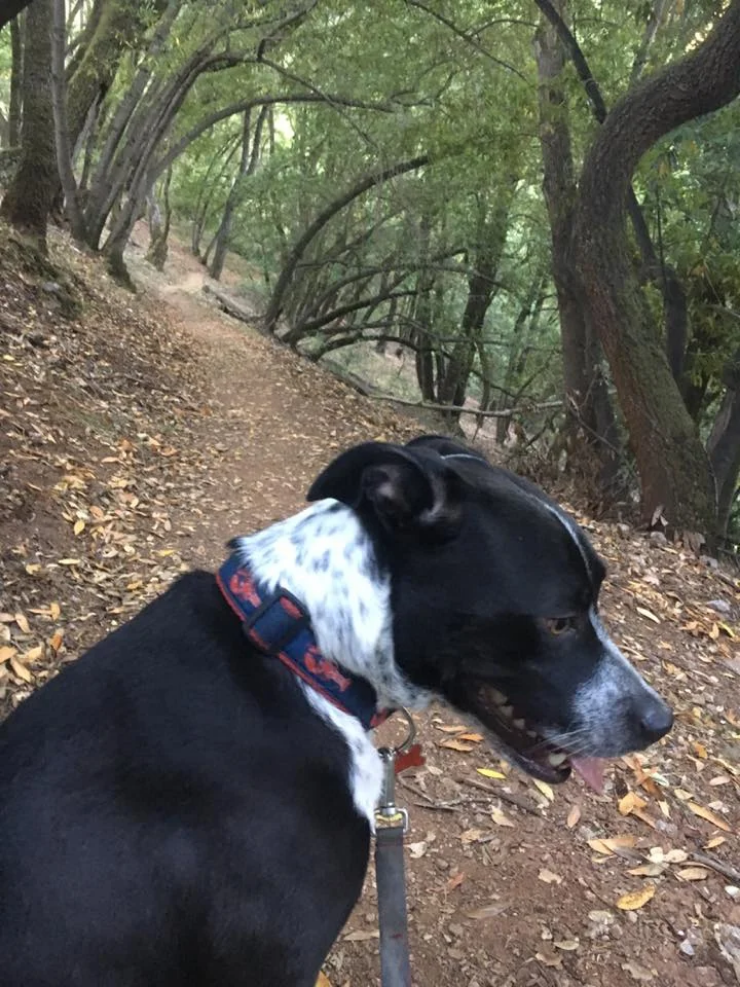Explain all the elements you observe in the image.

On a serene hiking trail surrounded by lush greenery, a black and white dog, adorned with a vibrant collar, pauses thoughtfully. Its sleek fur glistens in the soft light filtering through the trees as it looks off to the side, capturing a moment of curiosity and adventure. The earthy path is scattered with fallen leaves, hinting at a peaceful autumn day perfect for exploration. This scene embodies the joy of outdoor escapades, showcasing the bond between nature and the beloved canine companion, ready for more discoveries ahead.